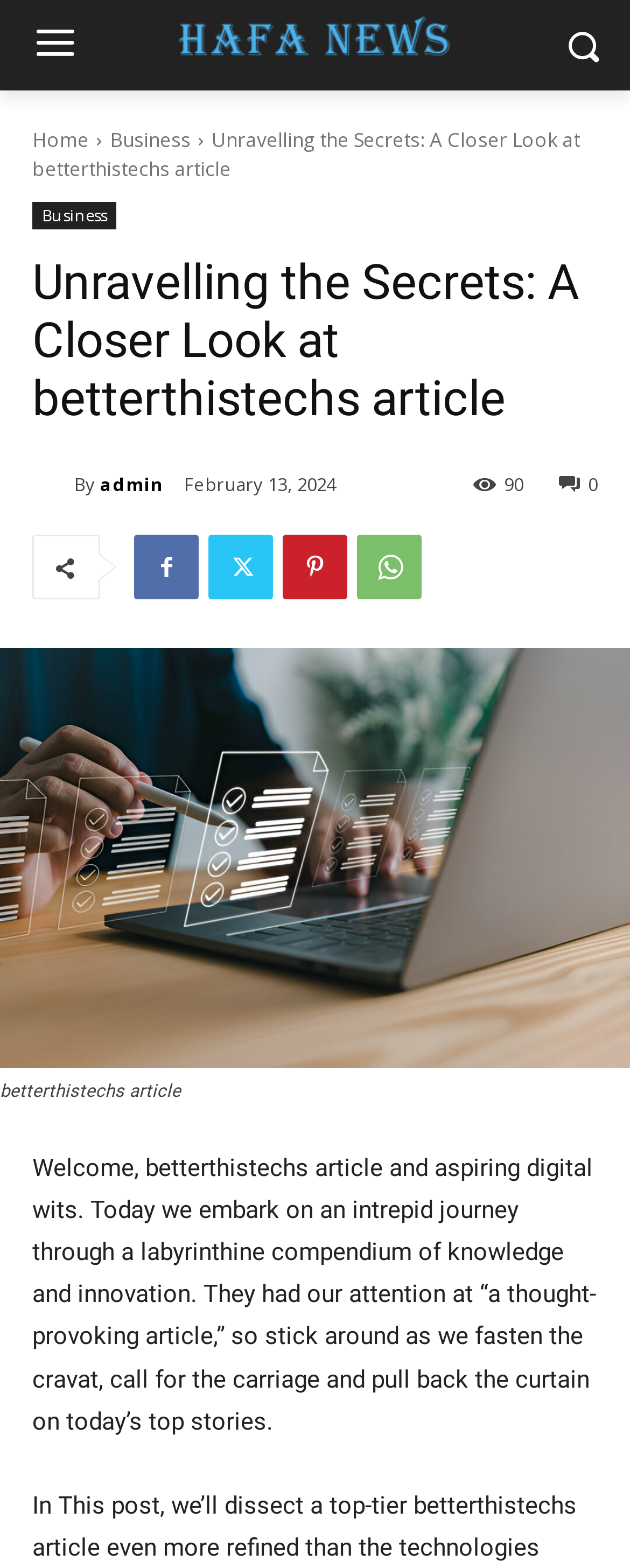Please determine the bounding box coordinates for the UI element described here. Use the format (top-left x, top-left y, bottom-right x, bottom-right y) with values bounded between 0 and 1: Business

[0.174, 0.08, 0.303, 0.098]